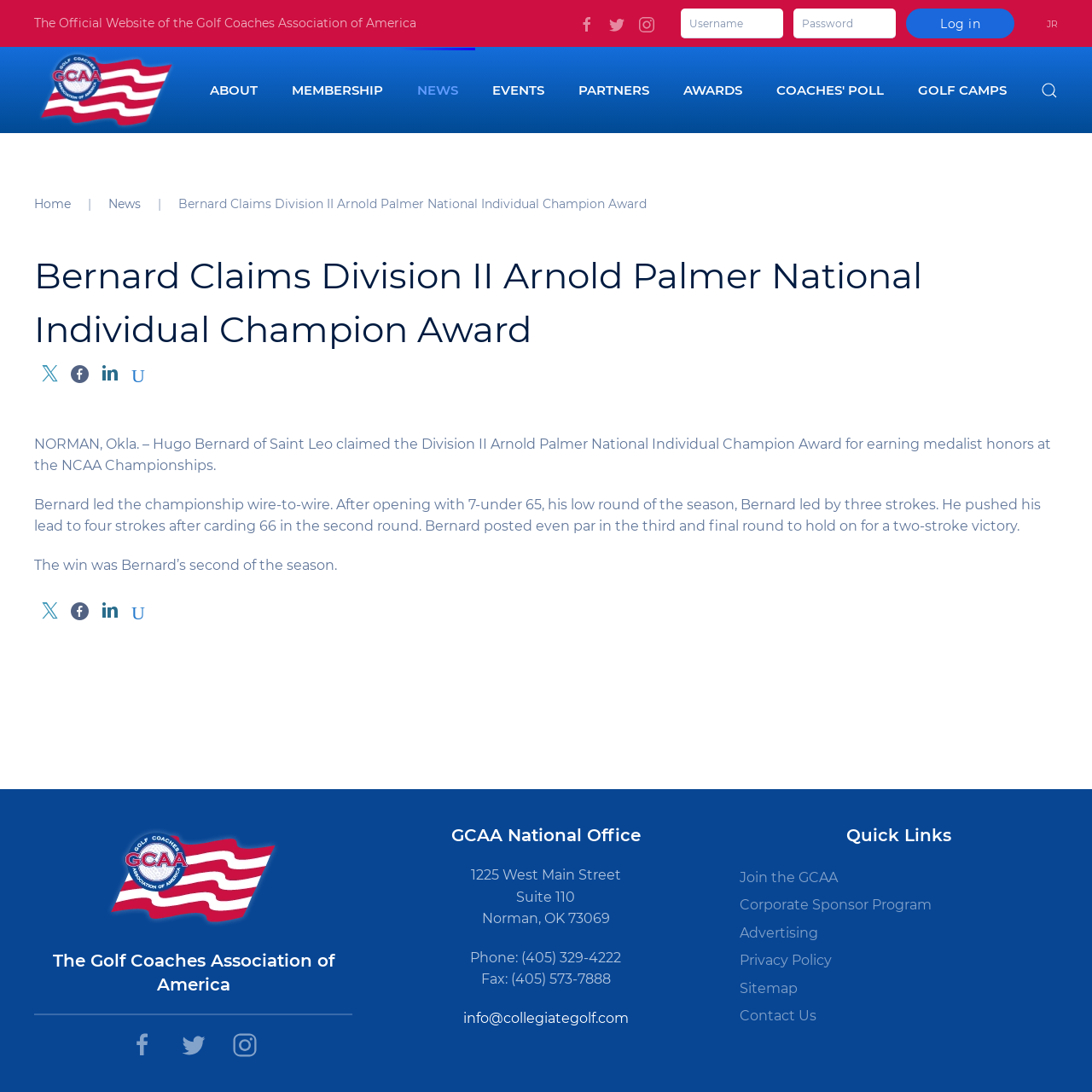Provide an in-depth caption for the webpage.

The webpage is about the Golf Coaches Association of America, with a main article announcing that Hugo Bernard of Saint Leo has claimed the Division II Arnold Palmer National Individual Champion Award. 

At the top of the page, there is a link to skip to the main content, followed by the official website title and a series of three links with accompanying images. Below these, there is a login section with username and password textboxes and a login button. 

To the right of the login section, there are several buttons for navigating to different parts of the website, including "ABOUT", "MEMBERSHIP", "NEWS", "EVENTS", "PARTNERS", "AWARDS", and "COACHES' POLL". There is also a "GOLF CAMPS" link and a search button with a magnifying glass icon.

The main article is divided into sections, with a heading that matches the title of the webpage. The article text describes Bernard's achievement, including his scores and performance throughout the championship. 

Below the main article, there is a section with the website's breadcrumb navigation, showing the path from the home page to the current article. 

At the bottom of the page, there is a section with the website's footer information, including a heading with the website's title, a horizontal separator, and several links with accompanying images. There is also a section with the website's national office address, phone number, fax number, and email address, as well as a "Quick Links" section with links to various parts of the website.